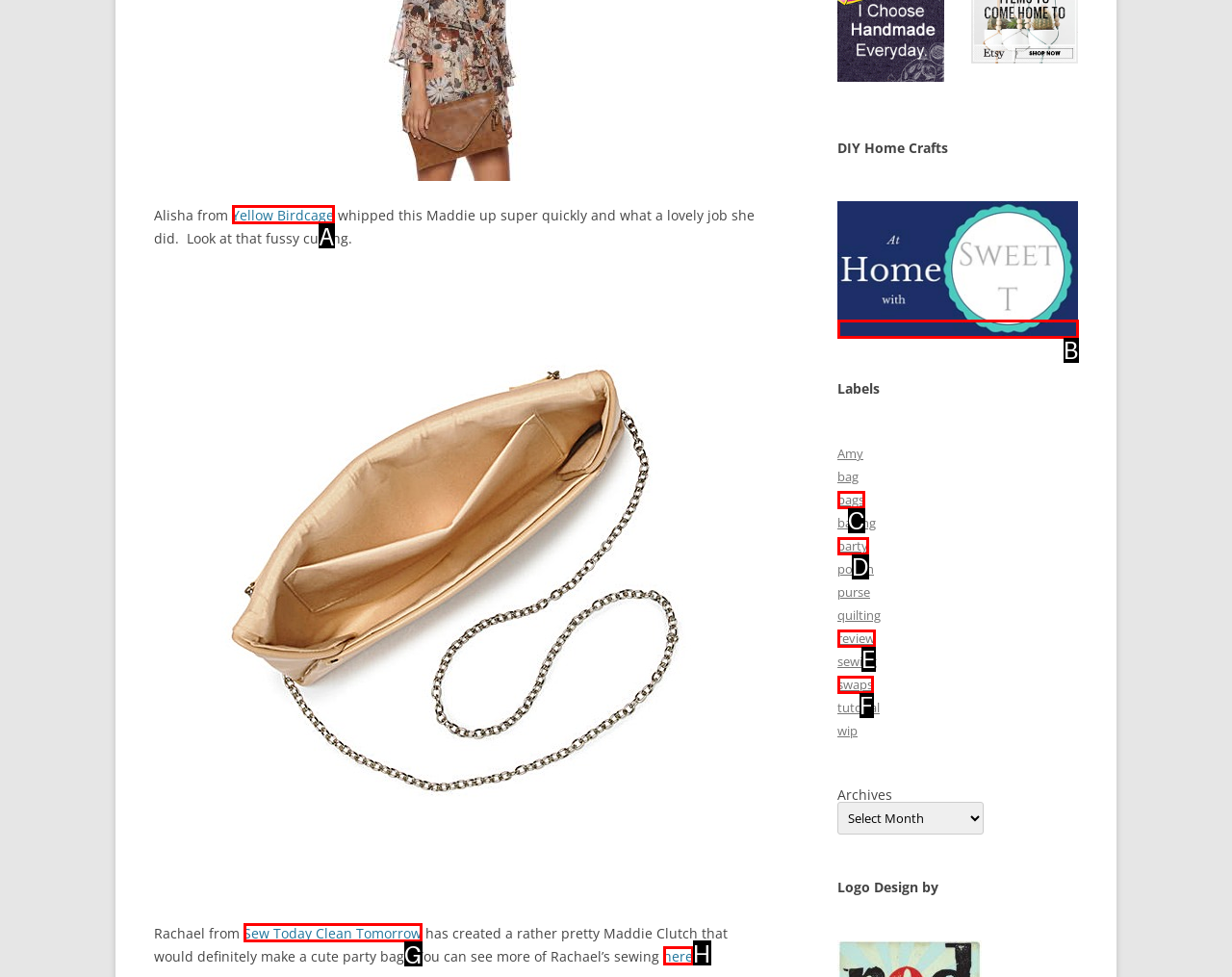Which HTML element among the options matches this description: Sew Today Clean Tomorrow? Answer with the letter representing your choice.

G